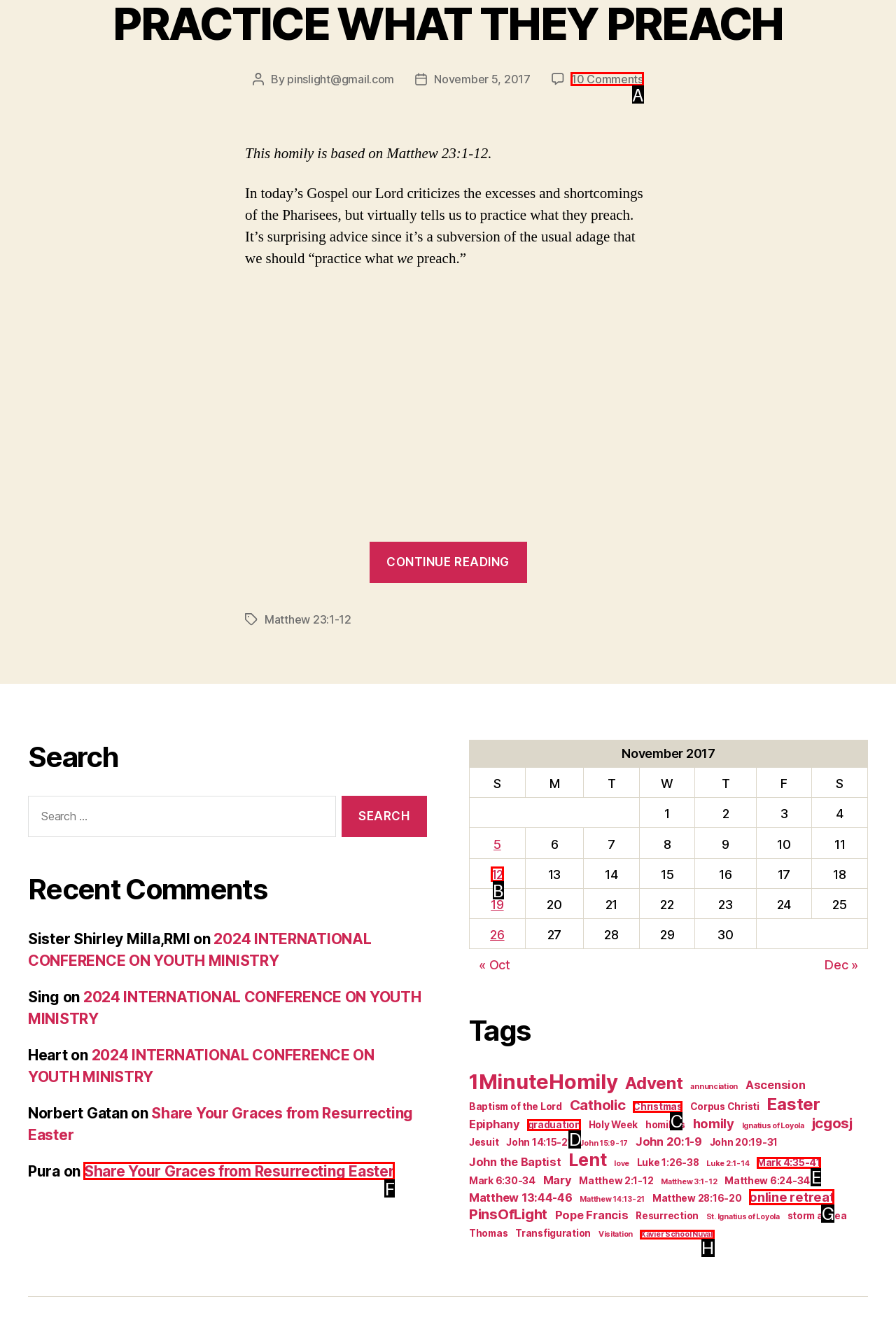Find the correct option to complete this instruction: Read the post 'PRACTICE WHAT THEY PREACH'. Reply with the corresponding letter.

A